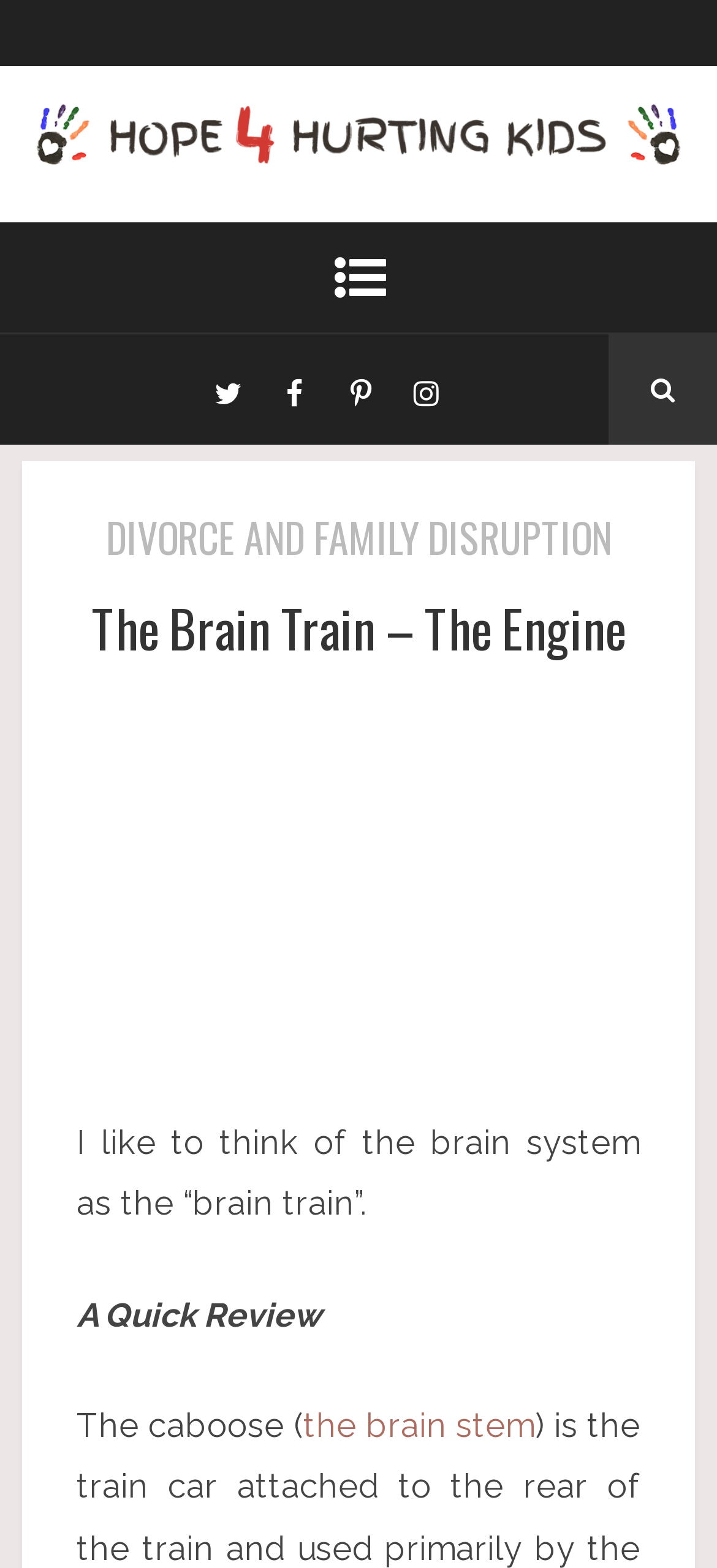Give an extensive and precise description of the webpage.

The webpage is about Hope 4 Hurting Kids, a organization focused on helping children overcome trauma and hurt. At the top of the page, there is a prominent link and image with the organization's name and tagline, "Moving from hurt and trauma to Hope and Healing." 

Below this, there are four social media links, Twitter, Facebook, Pinterest, and Instagram, aligned horizontally and centered on the page. 

Further down, there is a link to a section about "DIVORCE AND FAMILY DISRUPTION". 

The main content of the page is divided into sections, with a heading "The Brain Train – The Engine" followed by a link with the same text. Below this, there is an image of a "Brain Train" and a paragraph of text that explains the concept of the brain system as the "brain train". 

The text continues with a section titled "A Quick Review" and another section that starts with "The caboose", which includes a link to "the brain stem".